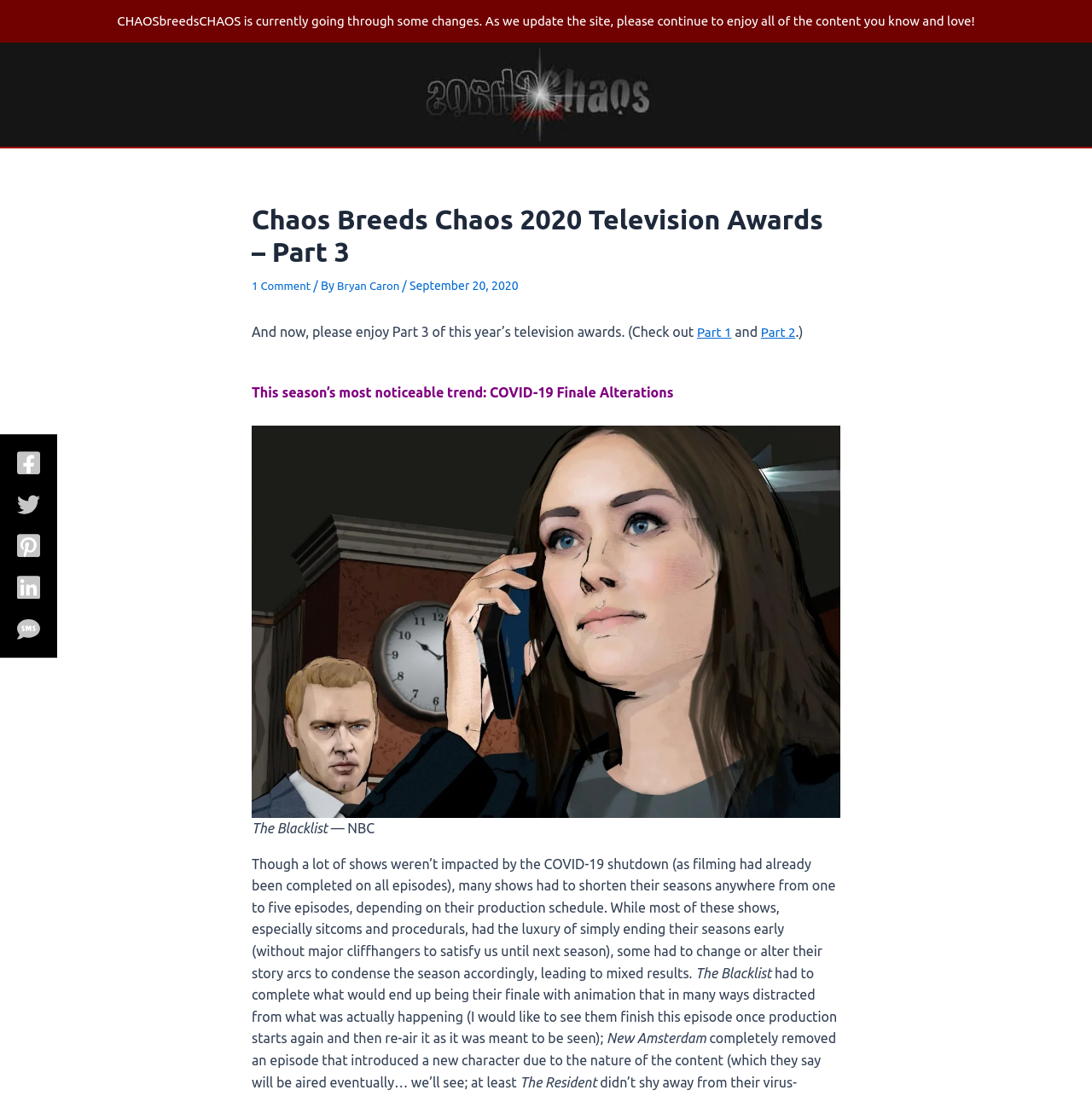Determine the bounding box coordinates for the element that should be clicked to follow this instruction: "Check out the Facebook page". The coordinates should be given as four float numbers between 0 and 1, in the format [left, top, right, bottom].

[0.012, 0.397, 0.04, 0.425]